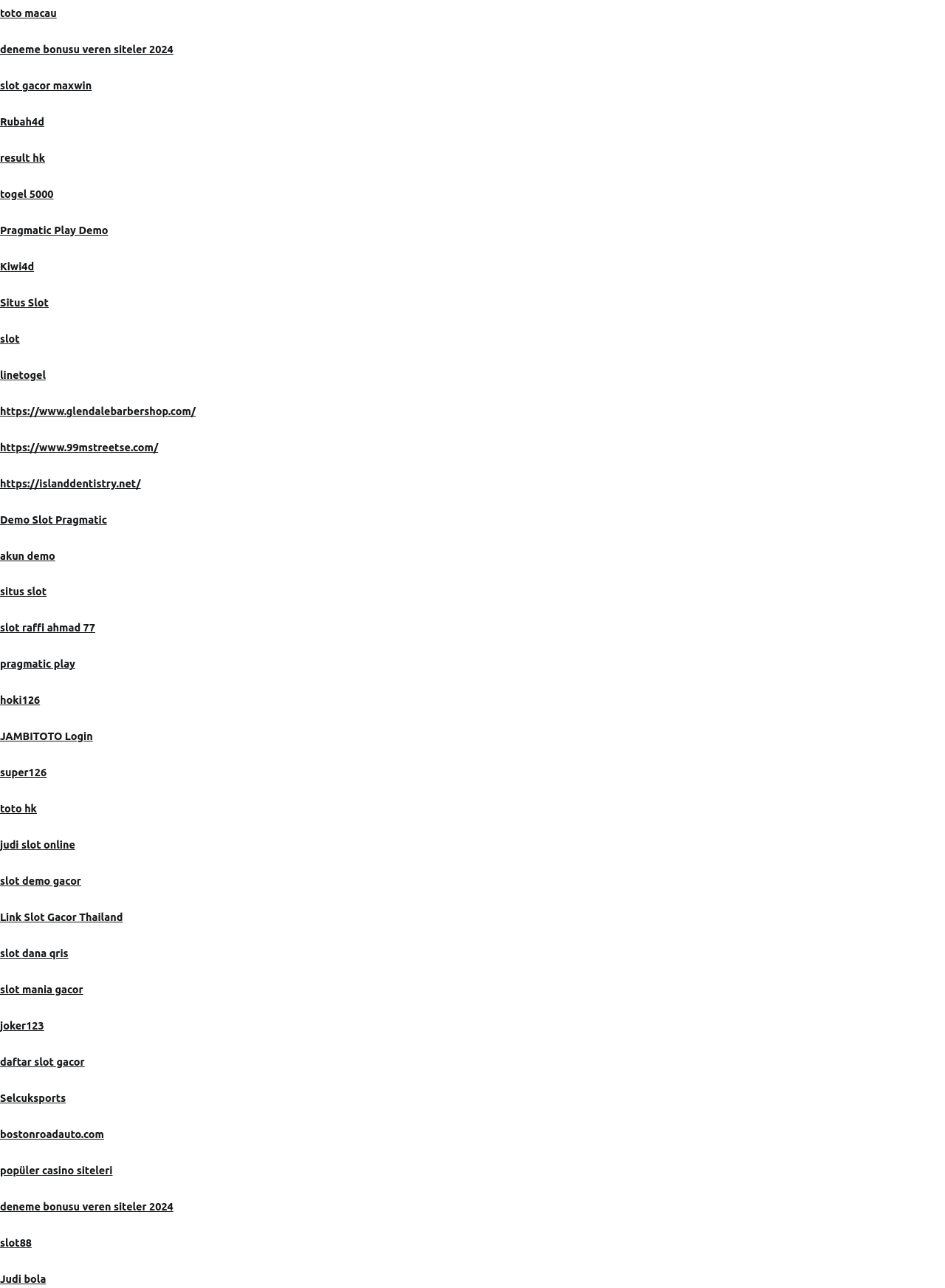Respond to the following question with a brief word or phrase:
What is the last link on the webpage?

Judi bola